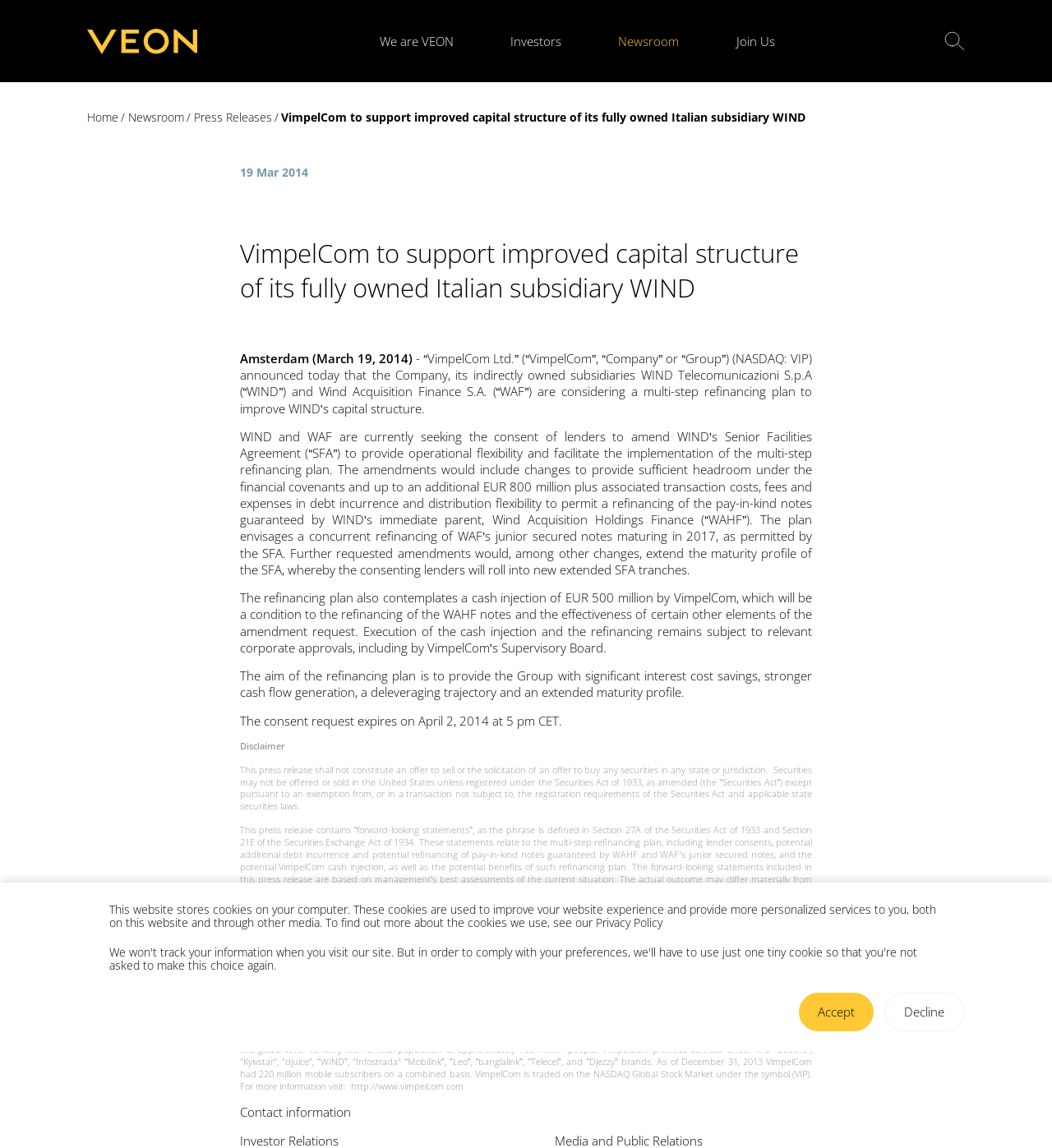What is the purpose of the refinancing plan?
Look at the image and provide a short answer using one word or a phrase.

To provide interest cost savings